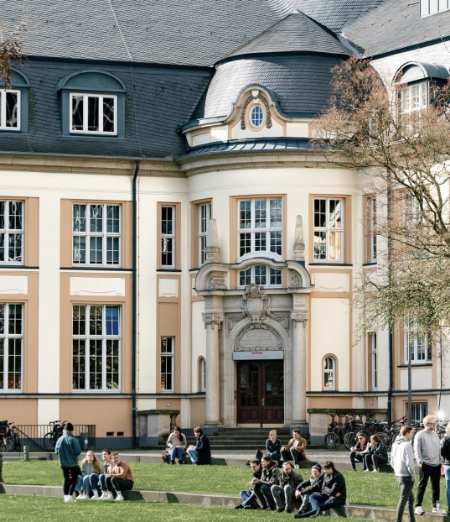Construct a detailed narrative about the image.

The image showcases a charming architectural building characterized by its elegant facade and large windows, bathed in natural light on a sunny day. In front of the building, a diverse group of individuals is seated on the grass, enjoying the scenery and likely engaging in conversation or leisure activities. The structure features a round entrance, adorned with ornamental details, that adds to its historic charm. Surrounding the area are trees beginning to blossom, suggesting it is springtime. This setting reflects a vibrant and inviting atmosphere, perfect for outdoor gatherings or studying. The building and its surrounding landscape create a serene environment conducive to community engagement and relaxation.